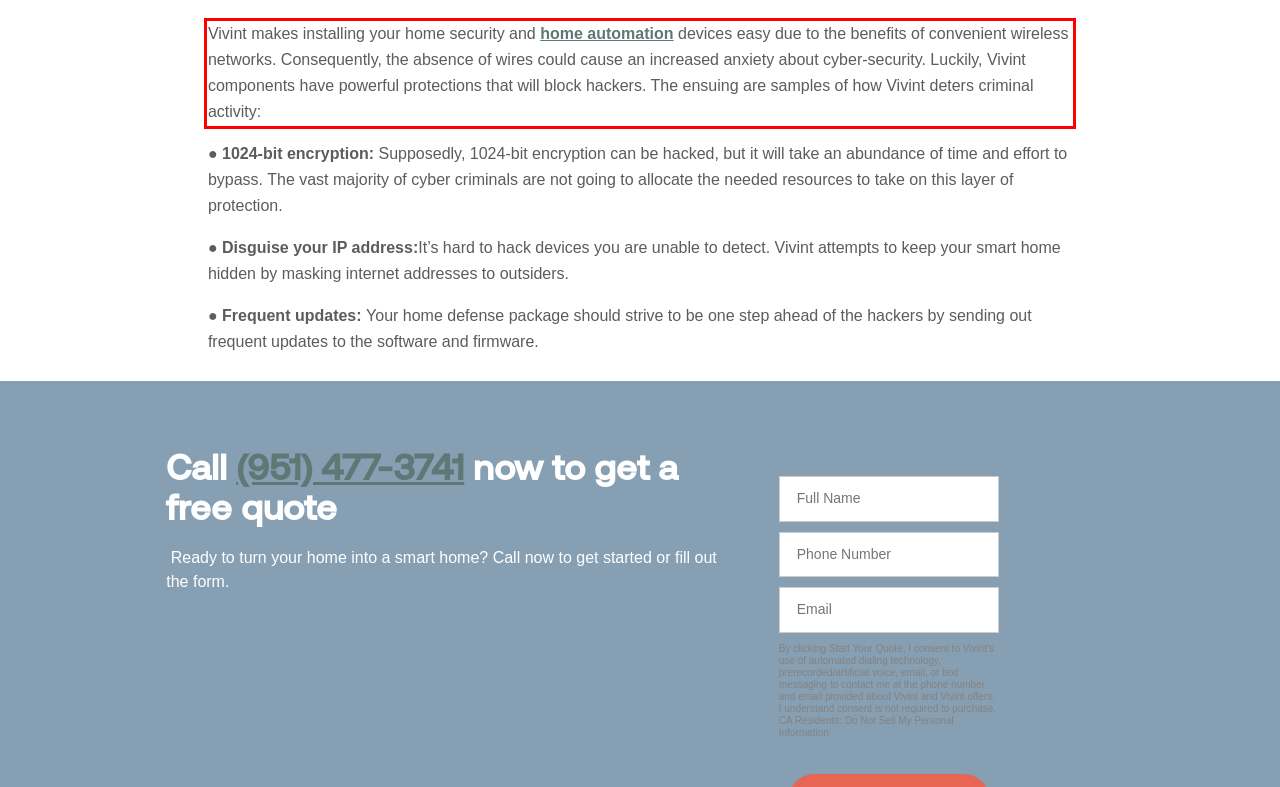By examining the provided screenshot of a webpage, recognize the text within the red bounding box and generate its text content.

Vivint makes installing your home security and home automation devices easy due to the benefits of convenient wireless networks. Consequently, the absence of wires could cause an increased anxiety about cyber-security. Luckily, Vivint components have powerful protections that will block hackers. The ensuing are samples of how Vivint deters criminal activity: